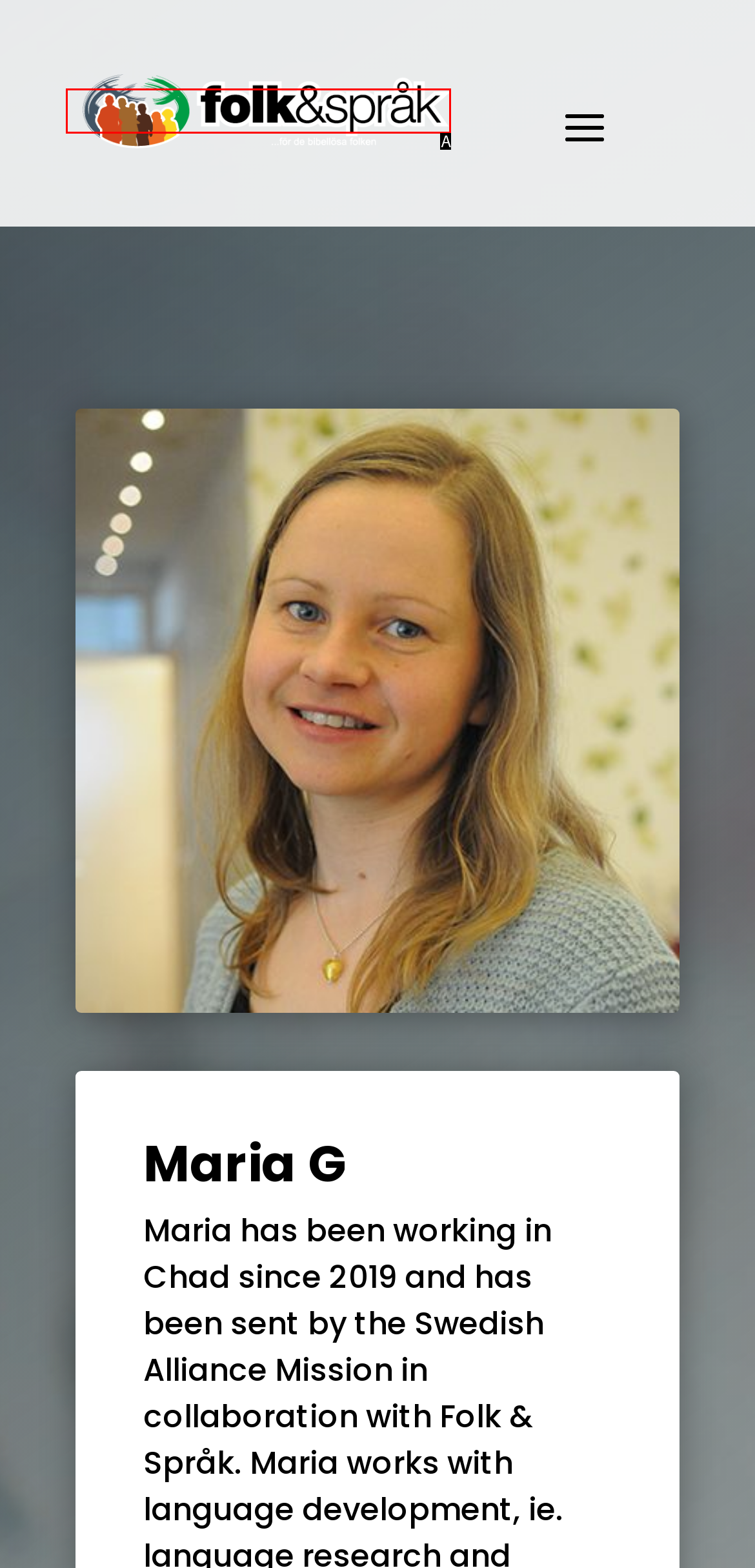Match the element description to one of the options: alt="Folk & Språk"
Respond with the corresponding option's letter.

A